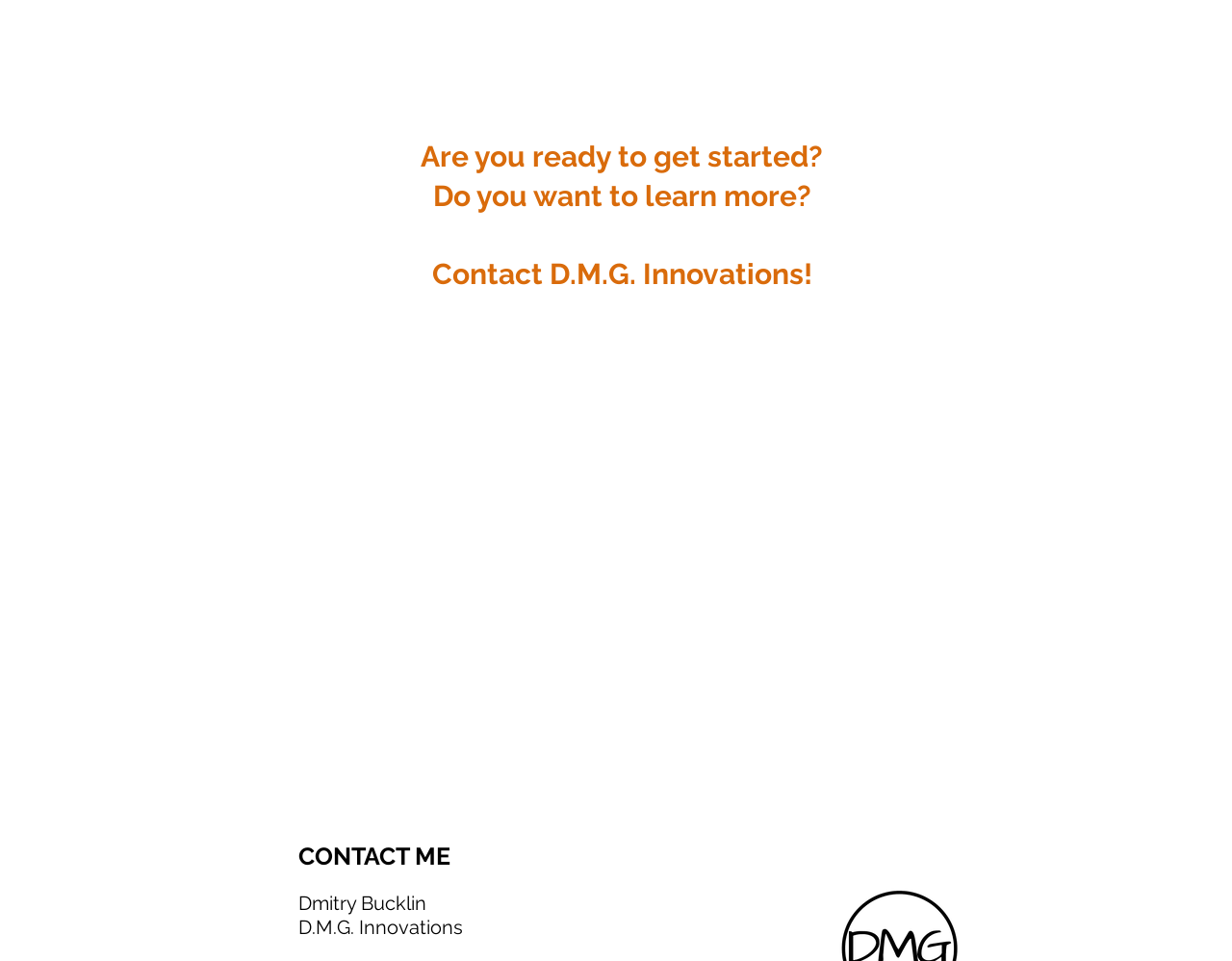Give a detailed account of the webpage, highlighting key information.

This webpage is about contacting Dmitry Bucklin and D.M.G. Innovations for website and content design services. At the top left, there is an image, and to the right of it, a navigation menu with five links: Home, About, Getting Started, My Work, and Contact. 

Below the navigation menu, there is a main section that takes up most of the page. It starts with a heading that invites visitors to get started and learn more by contacting D.M.G. Innovations. 

Below this heading, there is a contact form with five text boxes: First Name, Last Name, Email, Phone, and a message box. The form also has a Send button. 

To the right of the contact form, there are three paragraphs of text. The first paragraph explains how to use the contact form to inquire about services, ask questions, or discuss website and content design with Dmitry. The second paragraph assures visitors that Dmitry will respond to their inquiries in a timely manner. The third paragraph expresses gratitude for reaching out and looks forward to talking with visitors.

At the bottom of the page, there is a heading that says "CONTACT ME" in a larger font size.